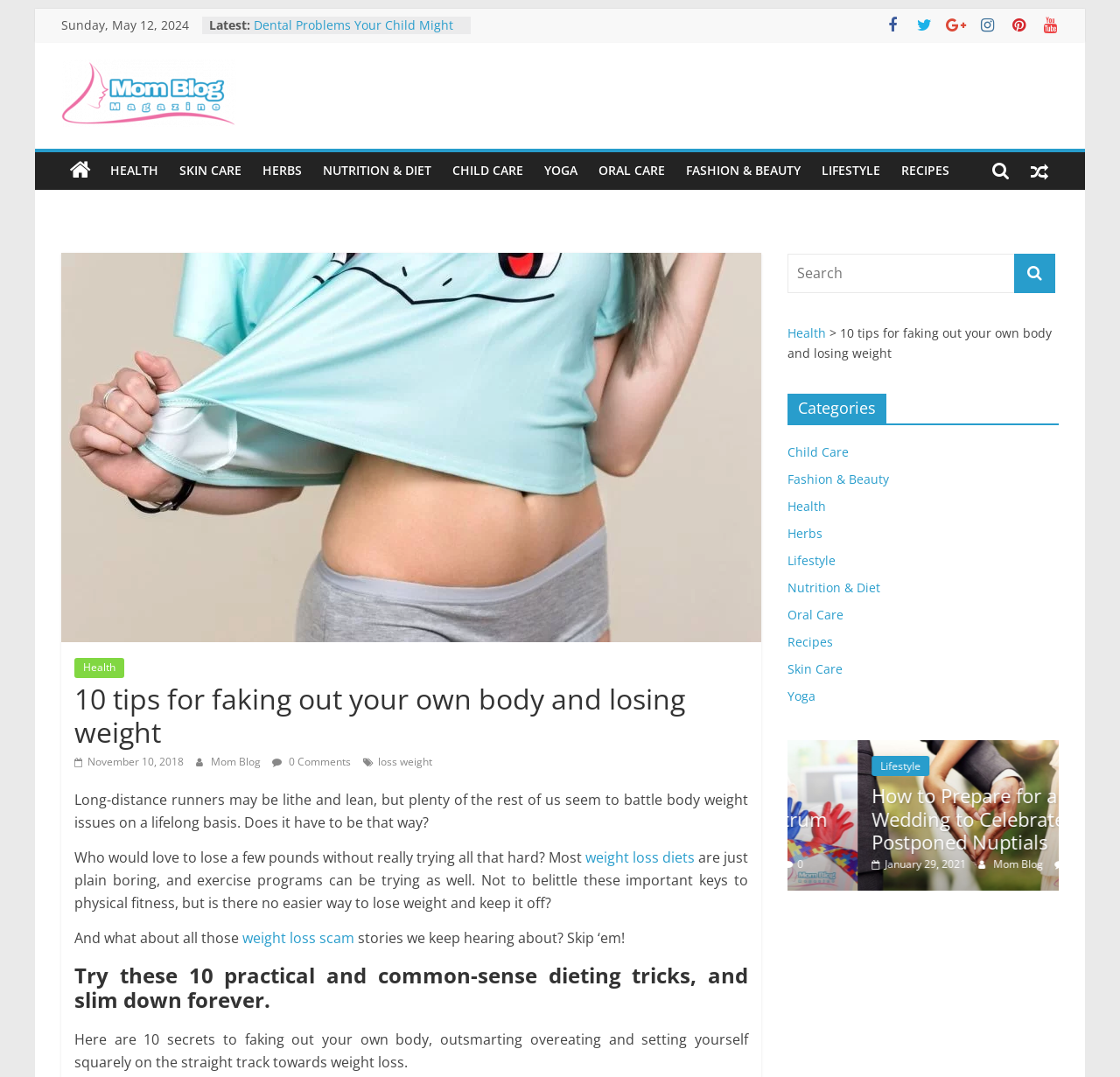Determine the bounding box coordinates for the UI element with the following description: "January 5, 2021January 5, 2021". The coordinates should be four float numbers between 0 and 1, represented as [left, top, right, bottom].

[0.473, 0.795, 0.552, 0.809]